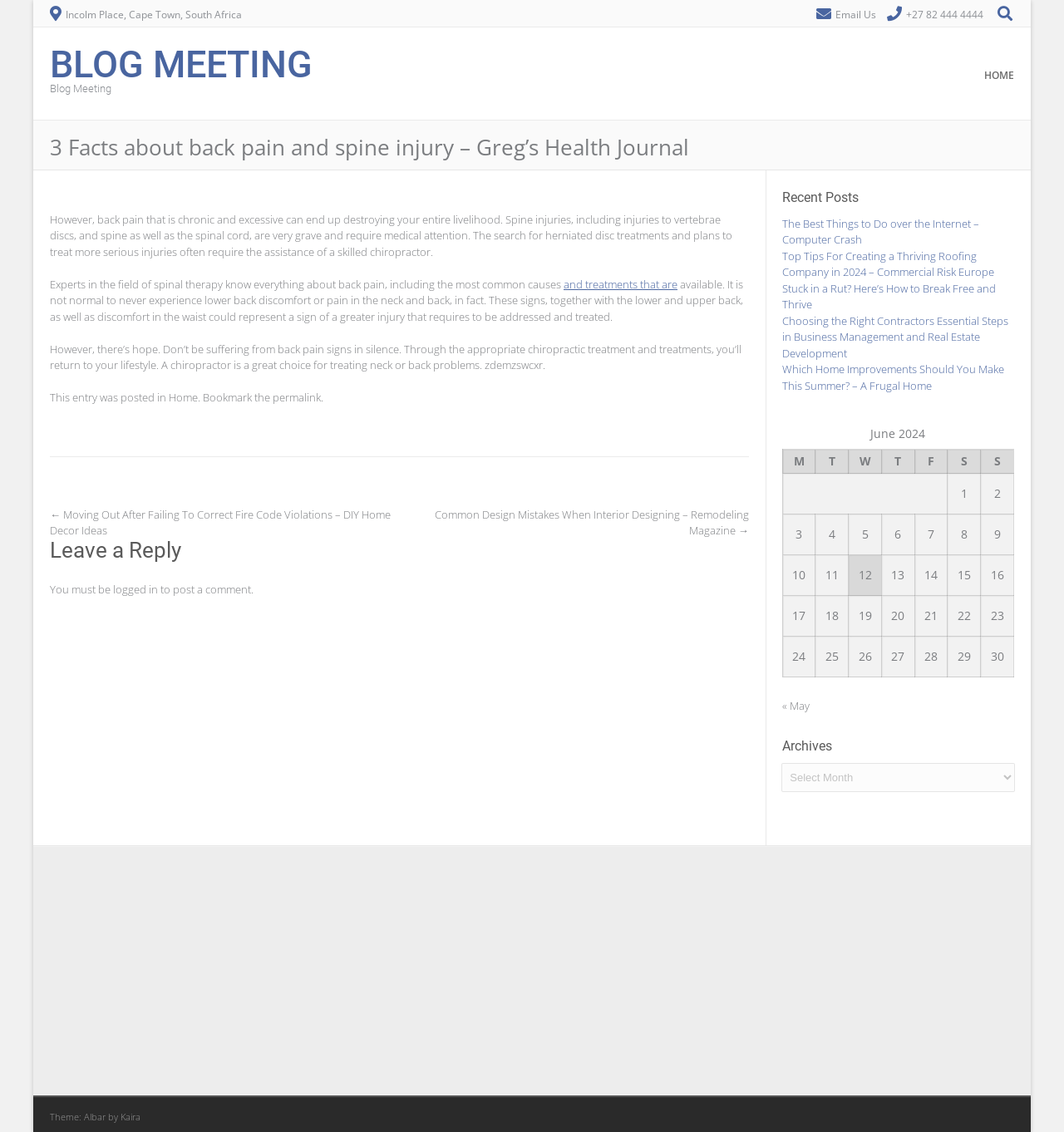Locate the bounding box coordinates of the clickable region necessary to complete the following instruction: "Read the 'Recent Posts'". Provide the coordinates in the format of four float numbers between 0 and 1, i.e., [left, top, right, bottom].

[0.735, 0.169, 0.953, 0.181]